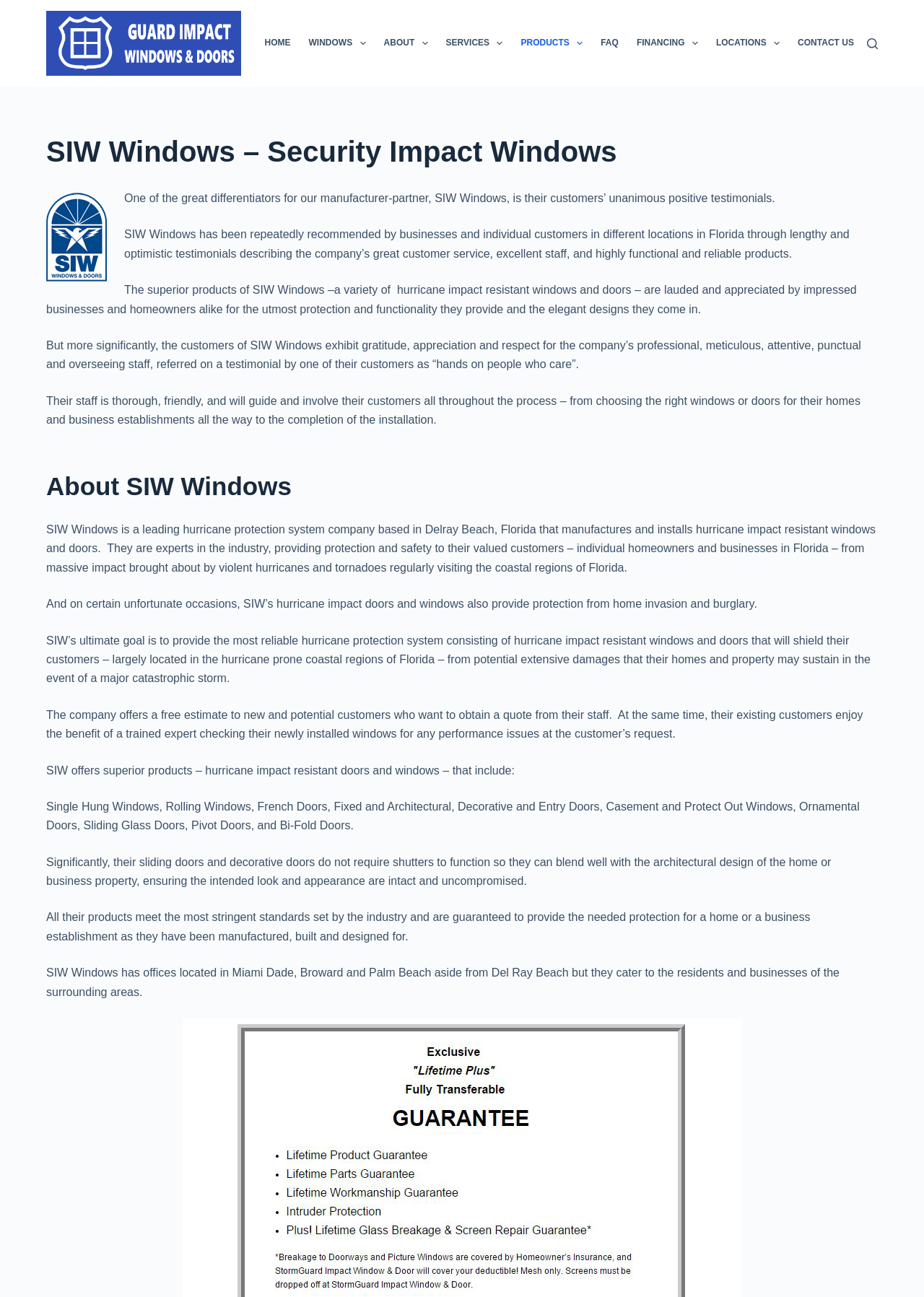For the element described, predict the bounding box coordinates as (top-left x, top-left y, bottom-right x, bottom-right y). All values should be between 0 and 1. Element description: parent_node: SERVICES aria-label="Expand dropdown menu"

[0.532, 0.027, 0.55, 0.04]